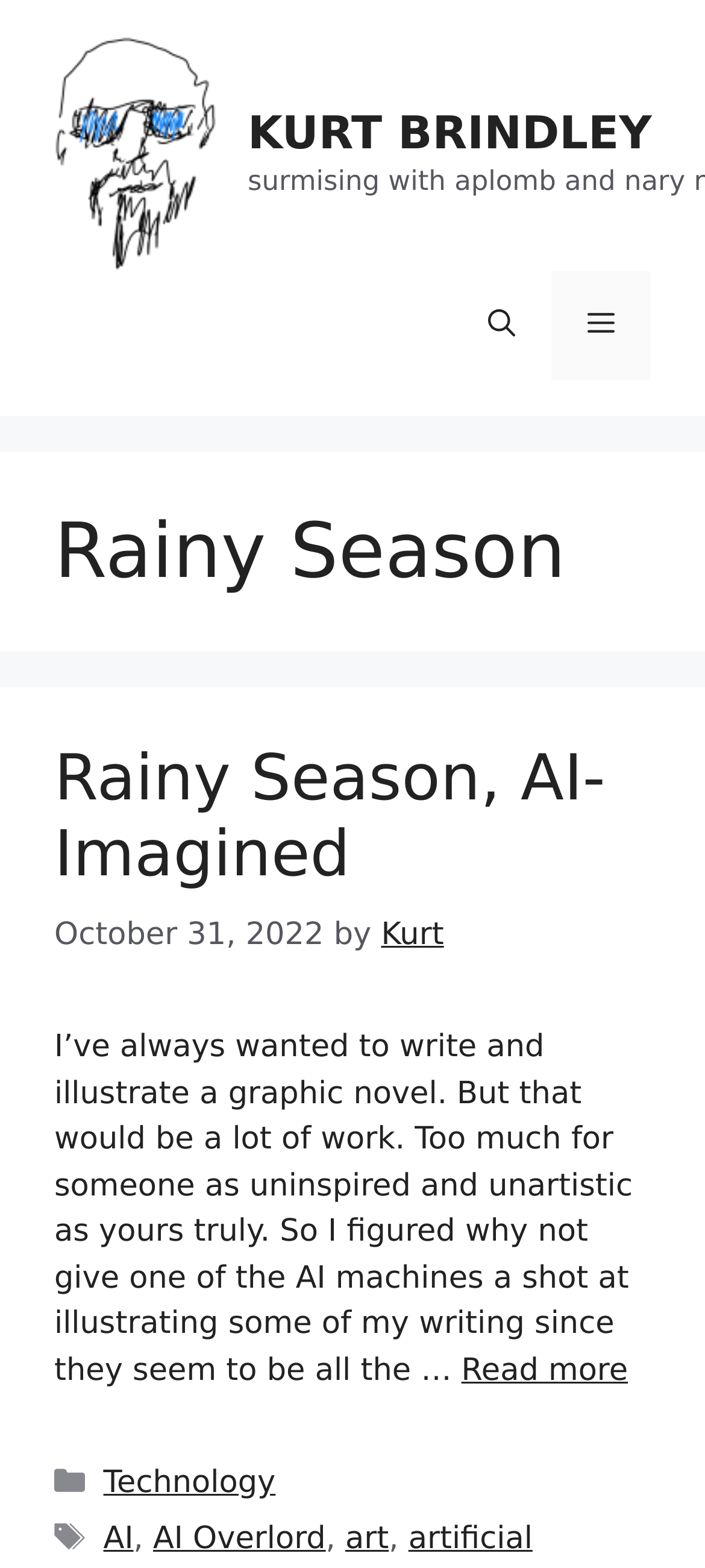From the image, can you give a detailed response to the question below:
What is the category of the latest article?

The category of the latest article is mentioned in the link 'Technology' which is located in the header section of the webpage, under the 'Categories' section.